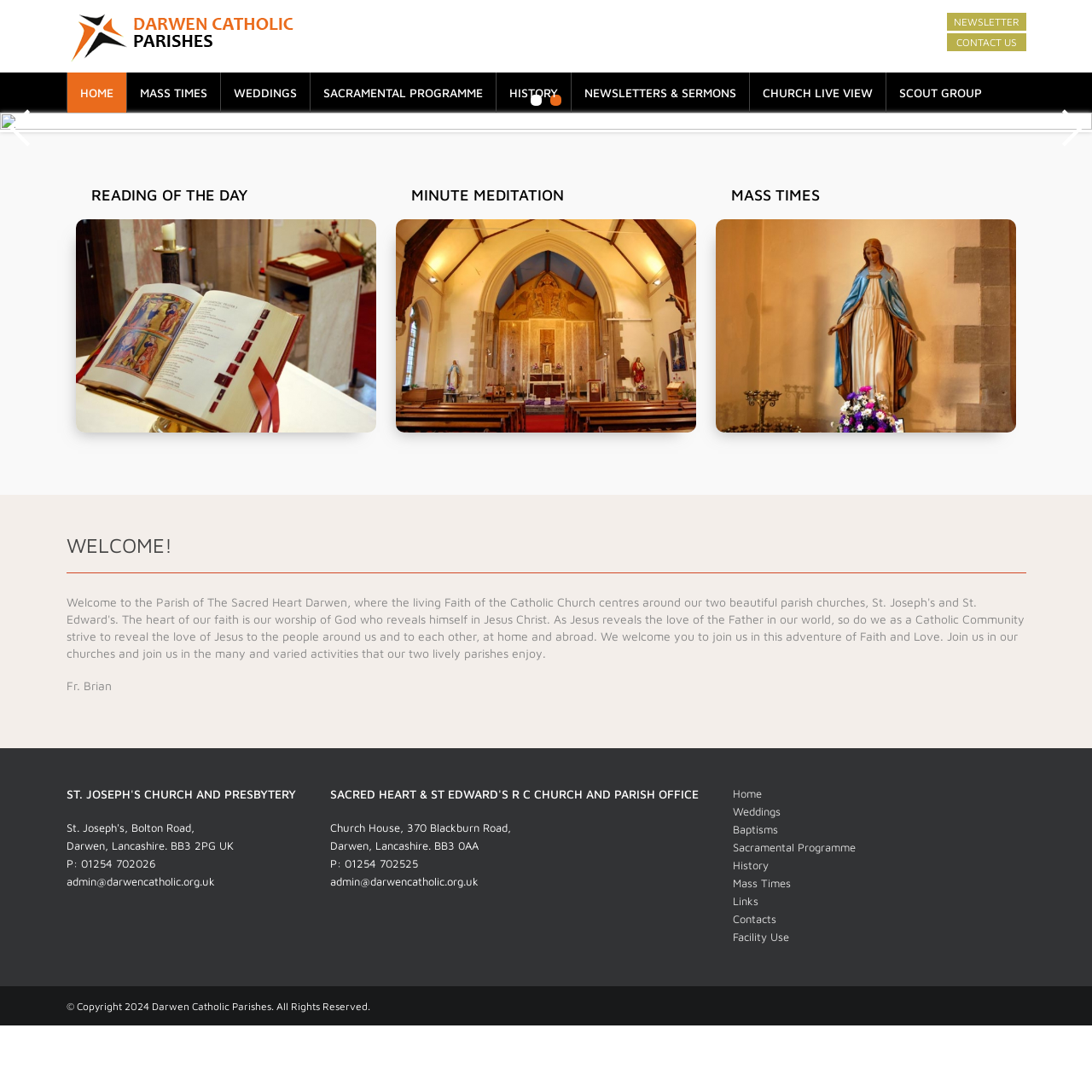Find the bounding box coordinates of the clickable area required to complete the following action: "Click on NEWSLETTER".

[0.867, 0.012, 0.939, 0.028]